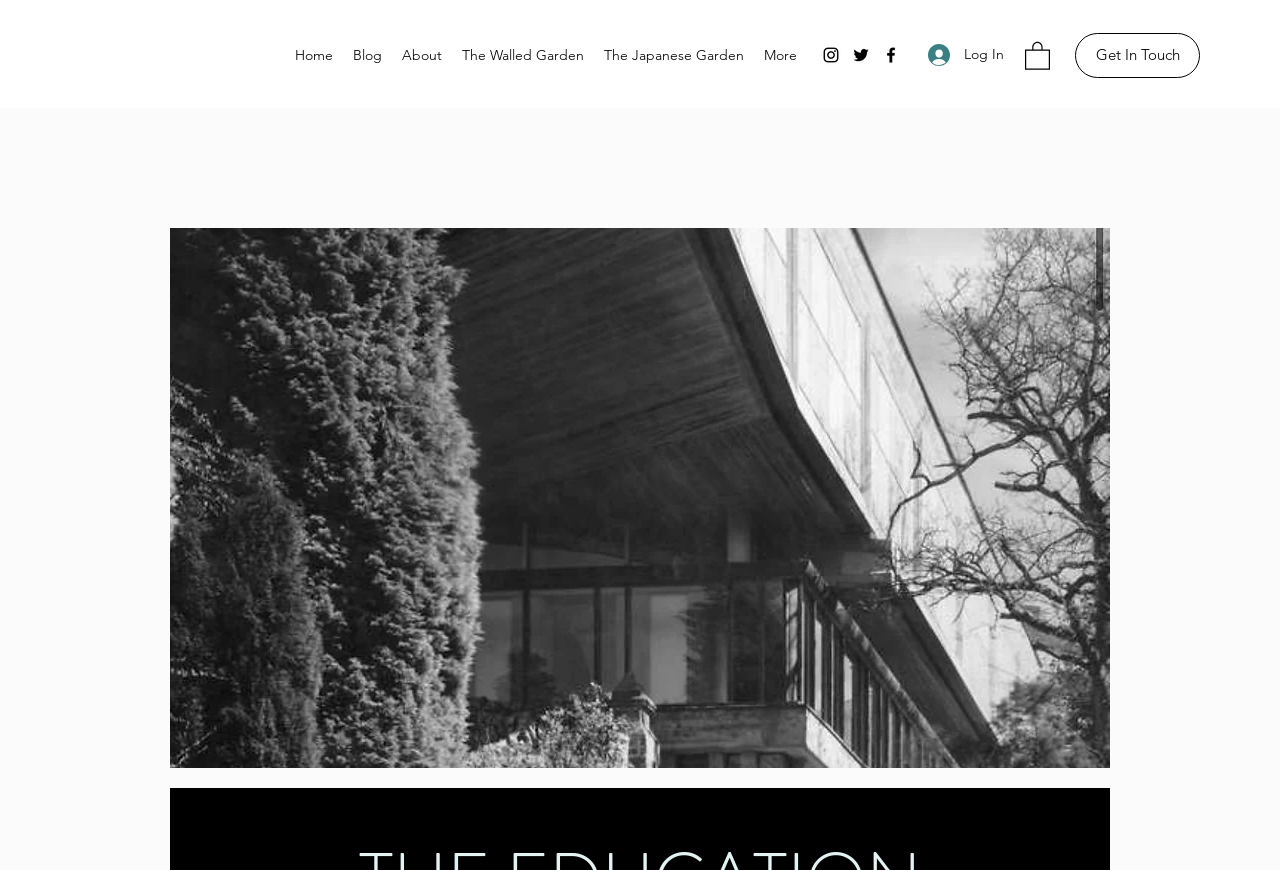Give a detailed account of the webpage's layout and content.

The webpage is about The Education Block, with a focus on its history and future plans. At the top left, there is a navigation menu with links to "Home", "Blog", "About", "The Walled Garden", and "The Japanese Garden", followed by a "More" option. 

To the right of the navigation menu, there is a social bar with links to Instagram, Twitter, and Facebook, each accompanied by its respective icon. 

Next to the social bar, there is a "Log In" button with a small icon. Further to the right, there is another button with an icon, but no text. 

At the top right corner, there is a "Get In Touch" link. Below the navigation menu and social bar, there is a region titled "The Education Block: About Us". 

At the bottom of the page, there is a copyright notice "© GSA" with an icon.